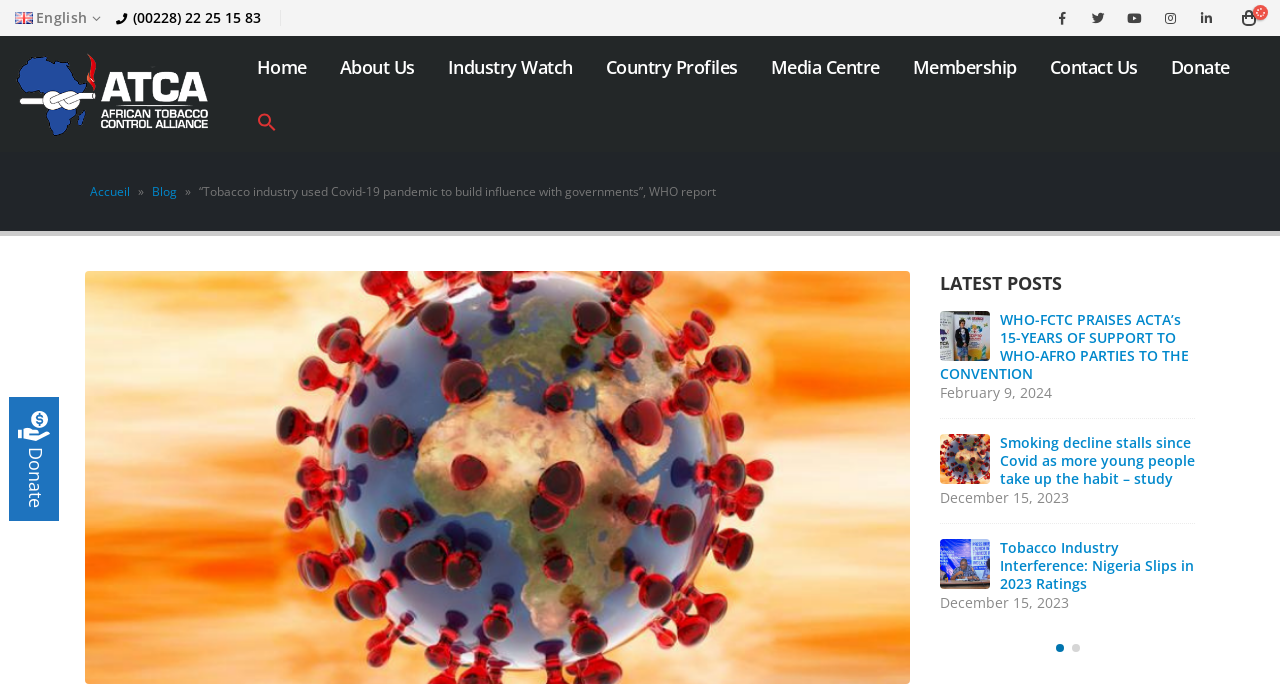Please identify the bounding box coordinates of the element's region that needs to be clicked to fulfill the following instruction: "Check the 'Industry Watch' section". The bounding box coordinates should consist of four float numbers between 0 and 1, i.e., [left, top, right, bottom].

[0.337, 0.059, 0.46, 0.135]